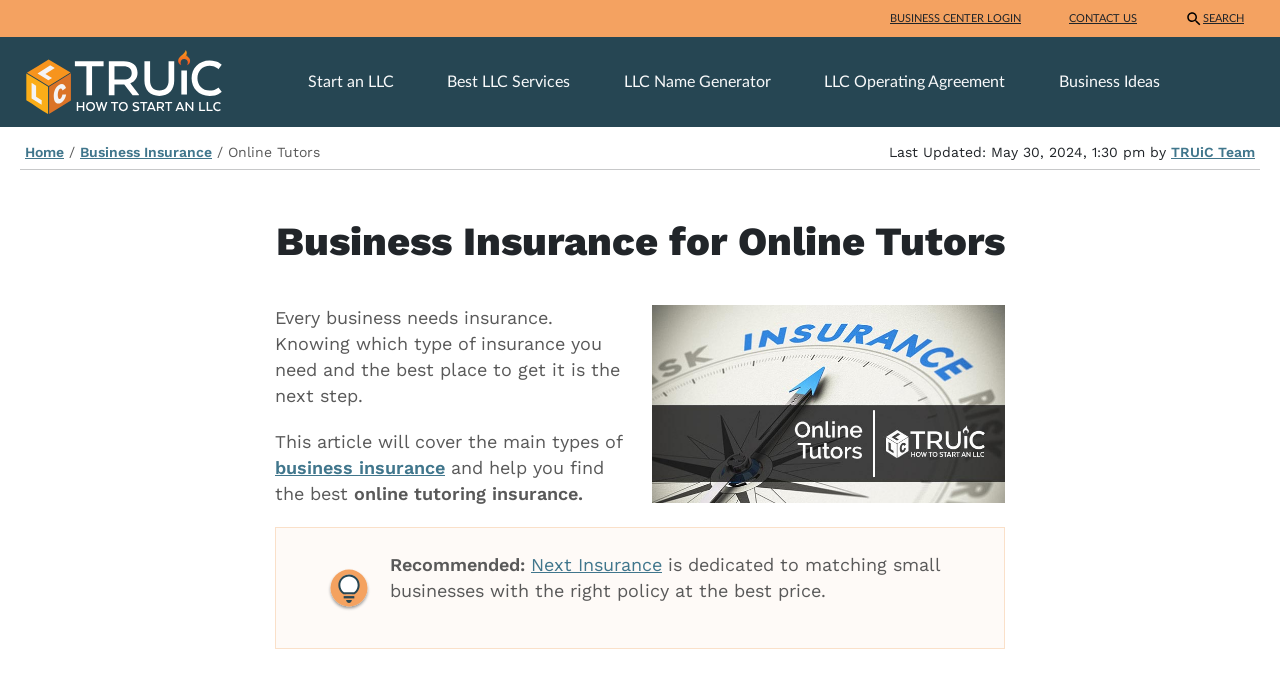Determine the bounding box coordinates of the area to click in order to meet this instruction: "Explore Next Insurance".

[0.415, 0.793, 0.517, 0.823]